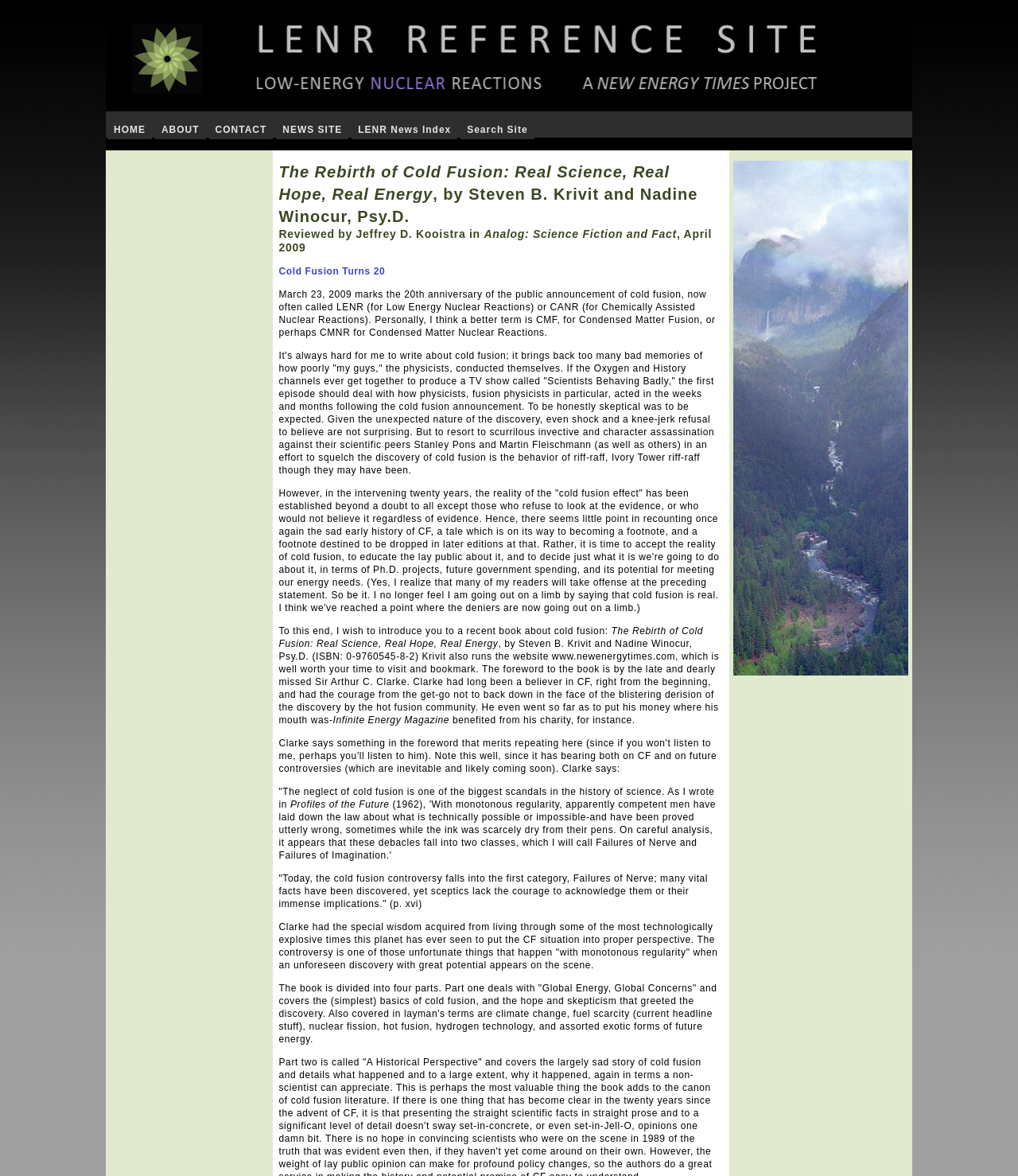Identify and provide the bounding box coordinates of the UI element described: "NEWS SITE". The coordinates should be formatted as [left, top, right, bottom], with each number being a float between 0 and 1.

[0.271, 0.1, 0.342, 0.118]